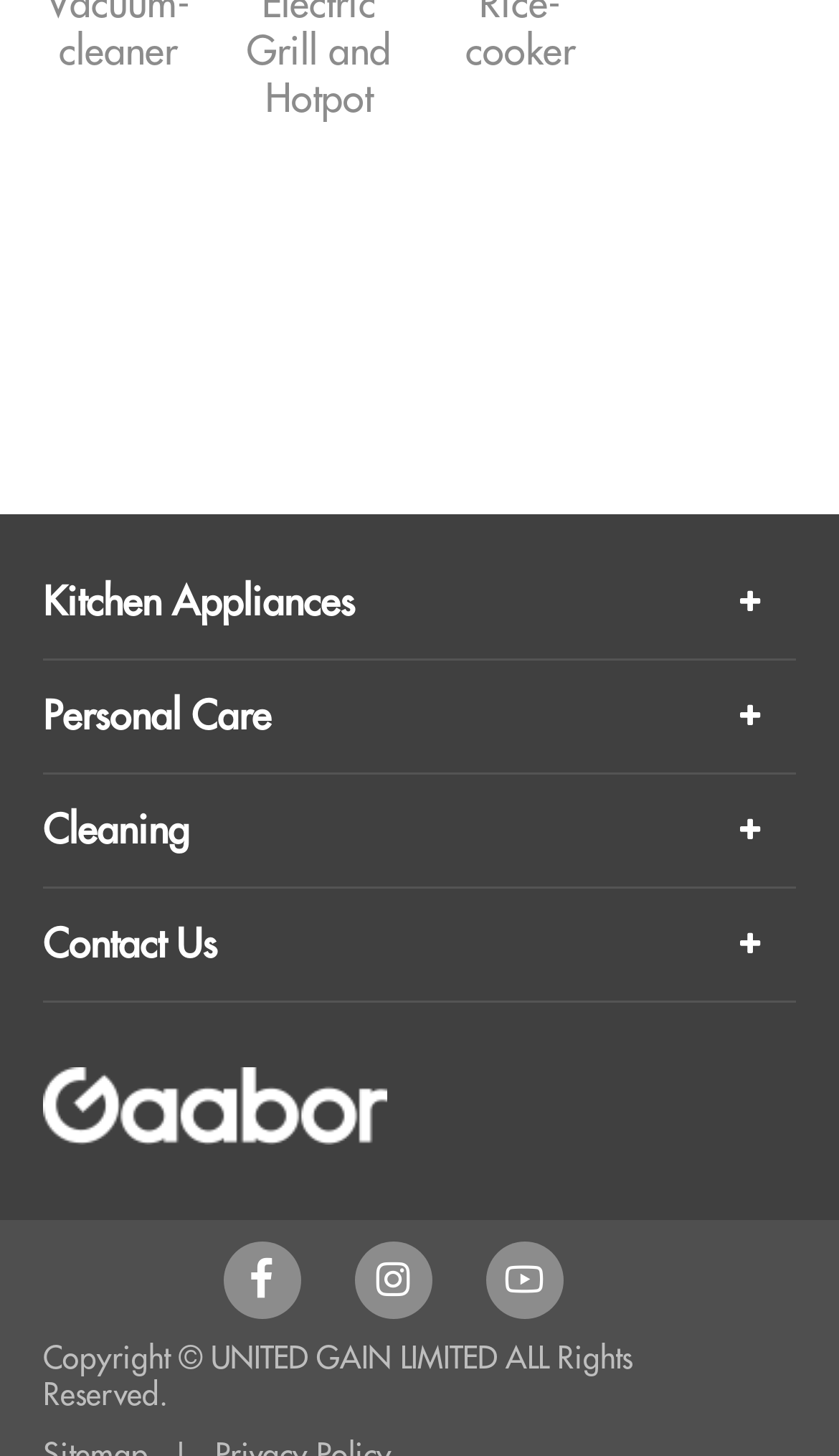Using floating point numbers between 0 and 1, provide the bounding box coordinates in the format (top-left x, top-left y, bottom-right x, bottom-right y). Locate the UI element described here: 

[0.422, 0.853, 0.514, 0.906]